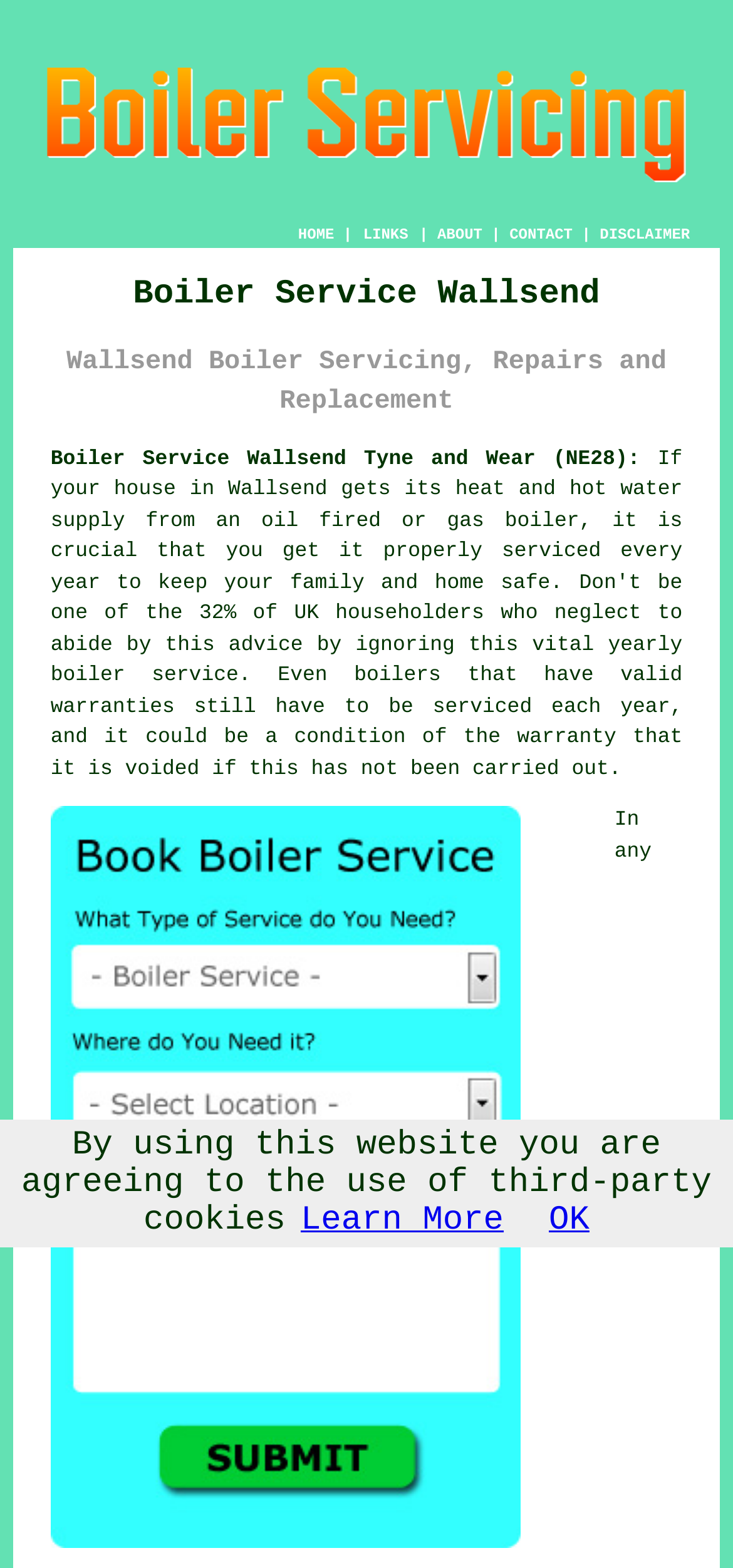Identify the bounding box coordinates of the clickable region required to complete the instruction: "Click the Free Wallsend Boiler Service Quotes link". The coordinates should be given as four float numbers within the range of 0 and 1, i.e., [left, top, right, bottom].

[0.069, 0.971, 0.71, 0.995]